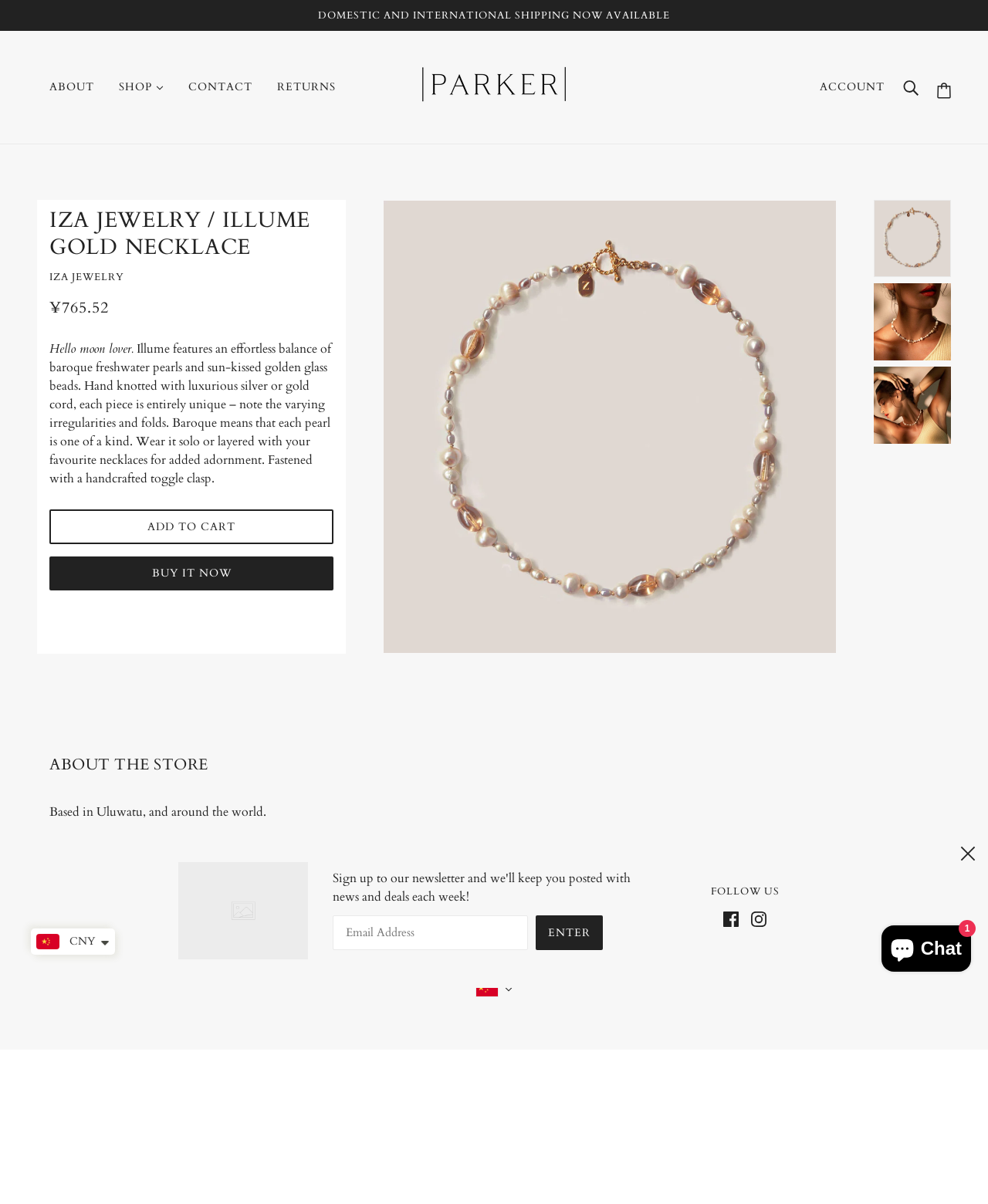Please determine the bounding box coordinates for the element that should be clicked to follow these instructions: "Enlarge the product image".

[0.388, 0.167, 0.846, 0.542]